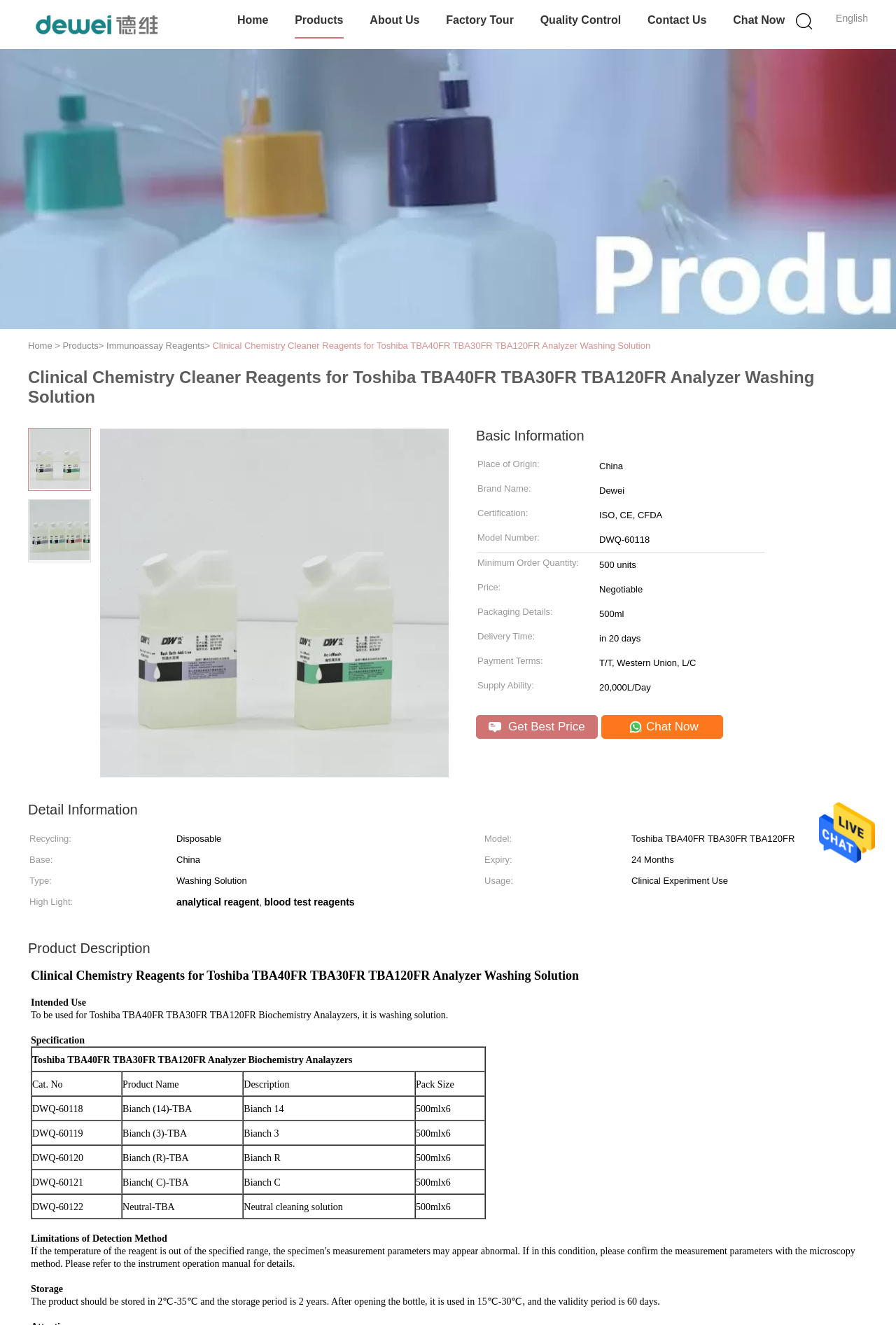Pinpoint the bounding box coordinates of the element to be clicked to execute the instruction: "Click the Get Best Price link".

[0.531, 0.54, 0.667, 0.558]